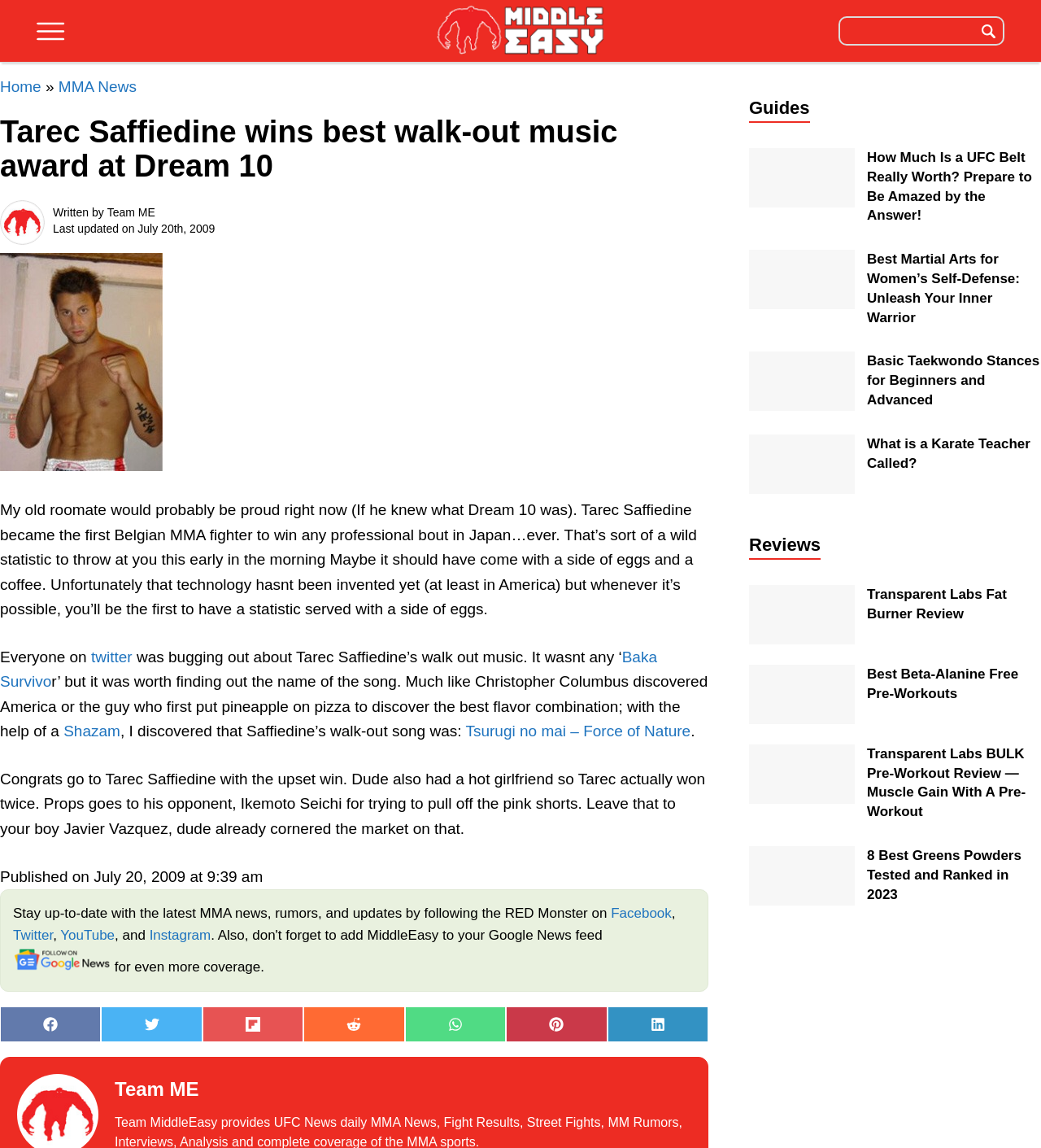Please determine the bounding box coordinates of the clickable area required to carry out the following instruction: "Read the article about Tarec Saffiedine". The coordinates must be four float numbers between 0 and 1, represented as [left, top, right, bottom].

[0.0, 0.101, 0.68, 0.16]